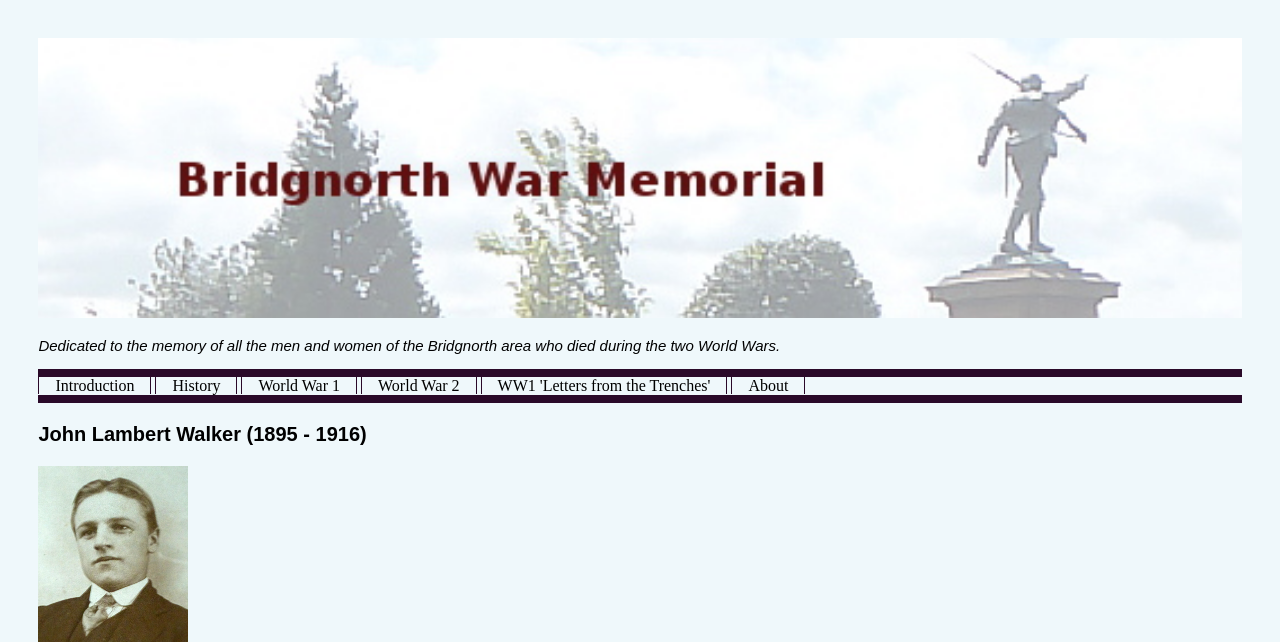How many wars are mentioned on this webpage?
Using the visual information, respond with a single word or phrase.

Two